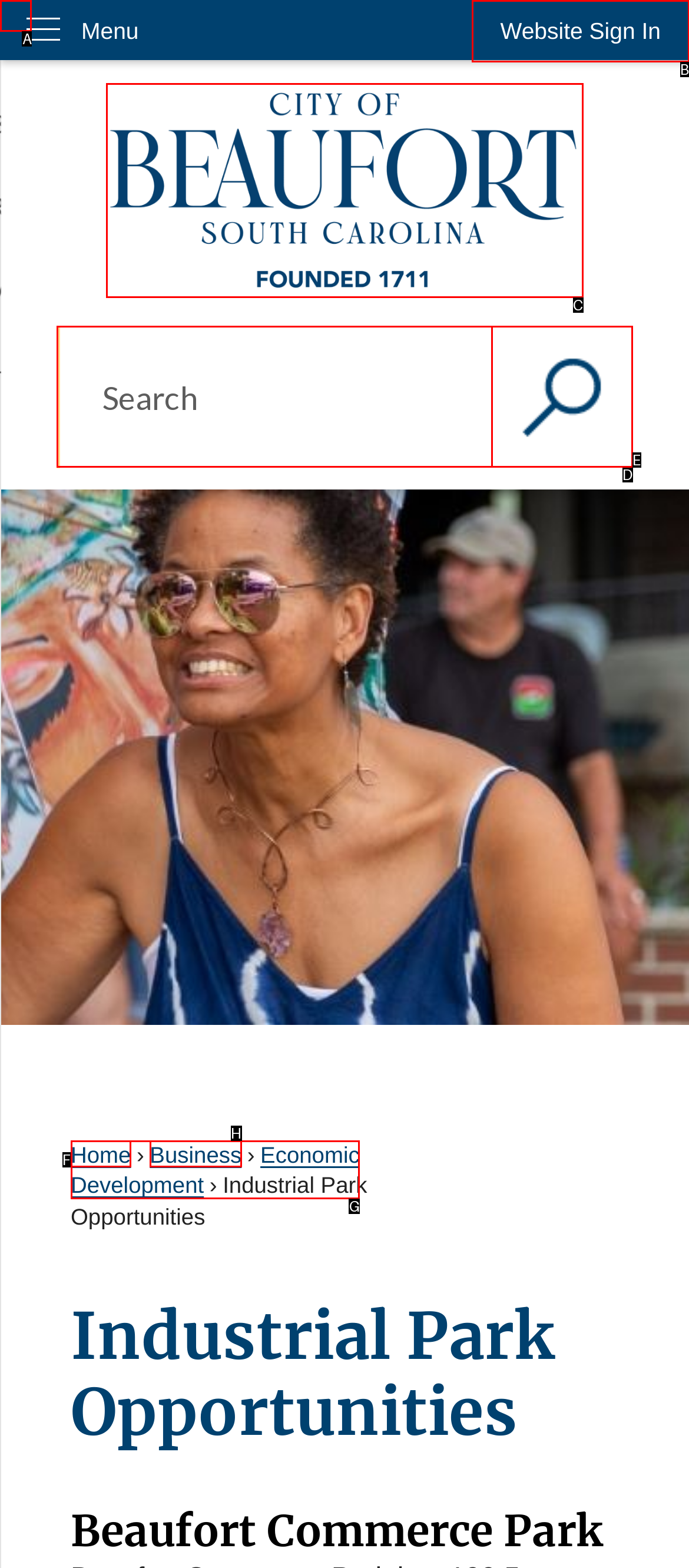Out of the given choices, which letter corresponds to the UI element required to Skip to main content? Answer with the letter.

A